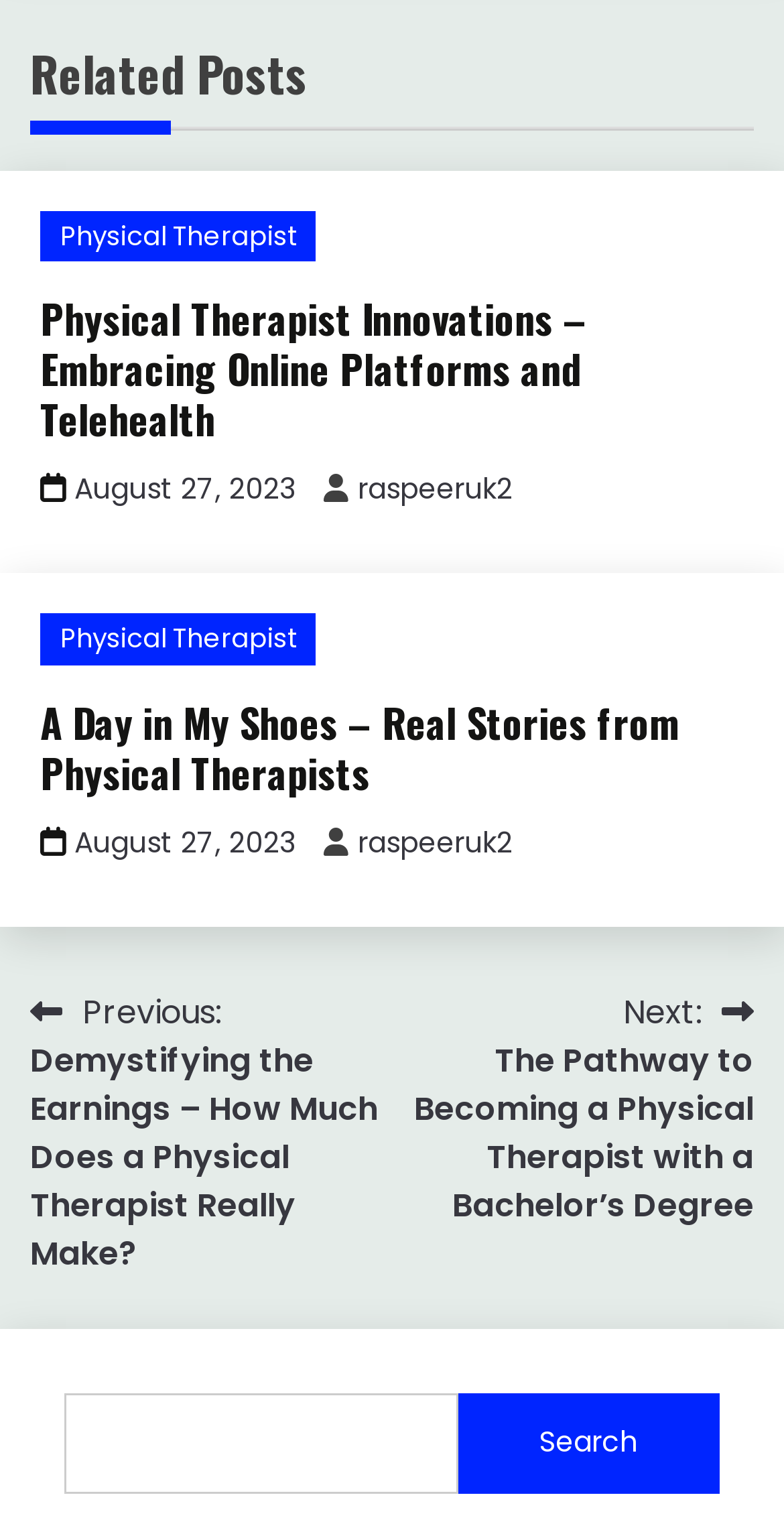Please specify the bounding box coordinates of the area that should be clicked to accomplish the following instruction: "Go to next post". The coordinates should consist of four float numbers between 0 and 1, i.e., [left, top, right, bottom].

[0.5, 0.645, 0.962, 0.804]